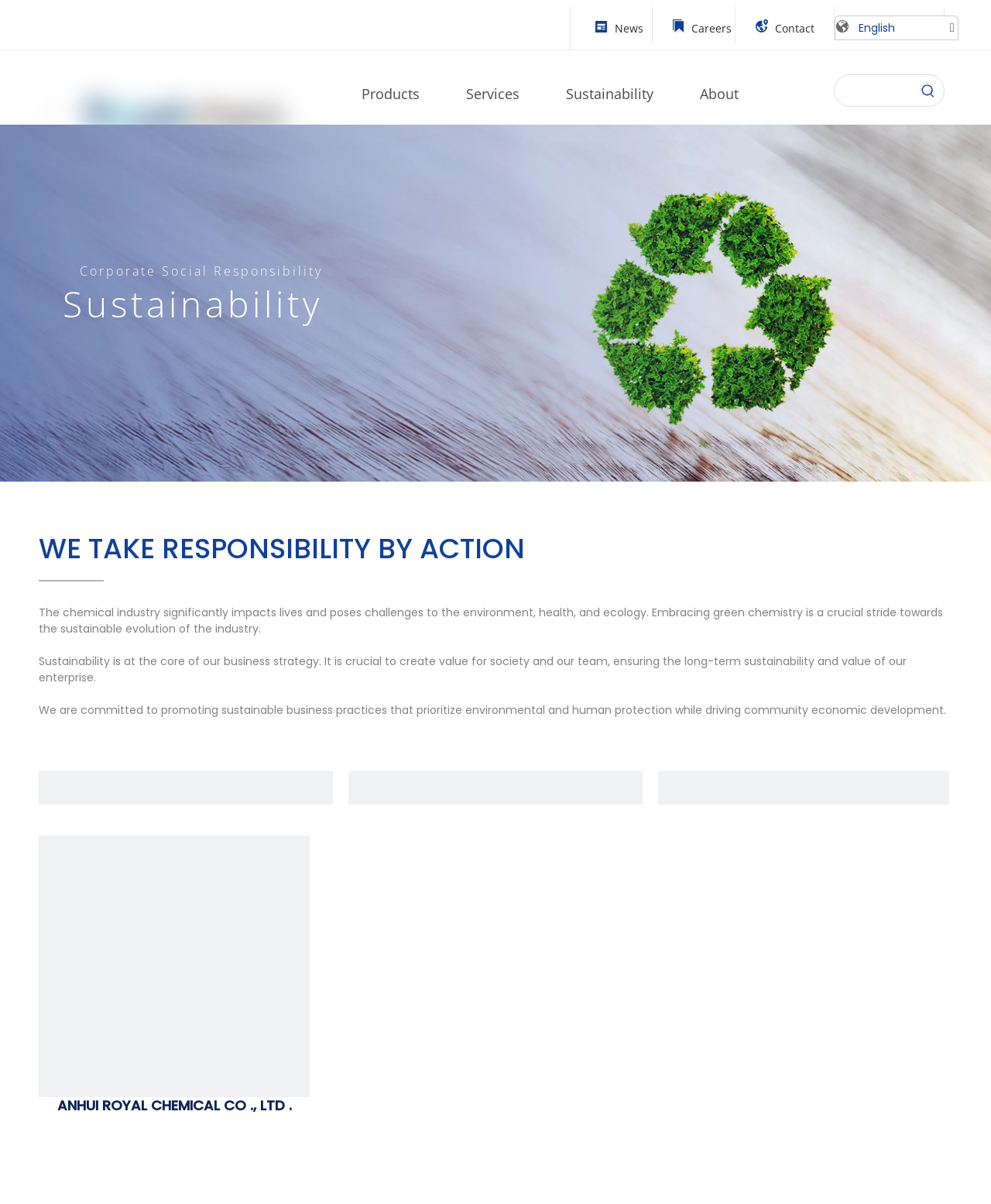Given the description News, predict the bounding box coordinates of the UI element. Ensure the coordinates are in the format (top-left x, top-left y, bottom-right x, bottom-right y) and all values are between 0 and 1.

[0.62, 0.017, 0.649, 0.03]